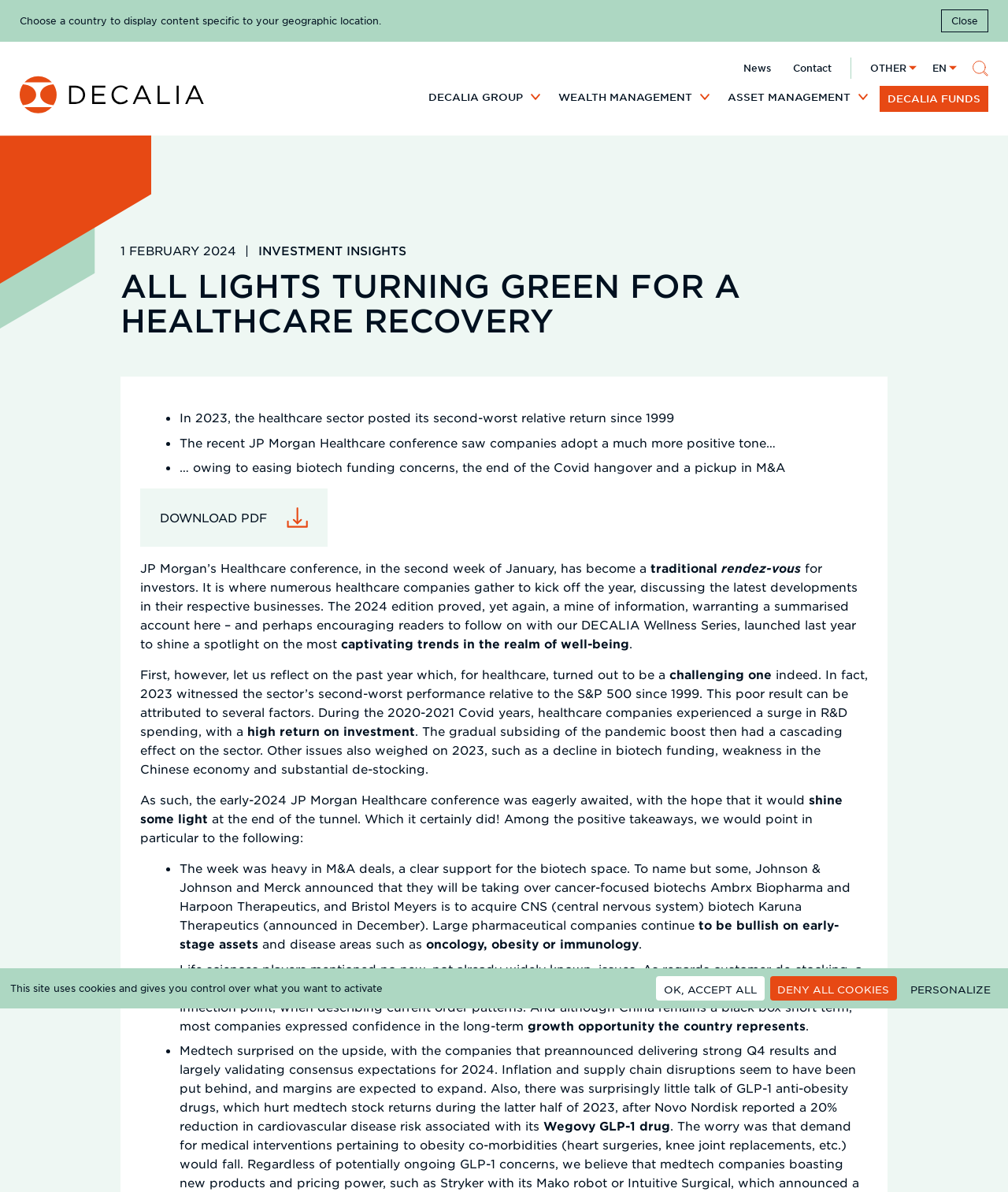Please identify the bounding box coordinates of the element that needs to be clicked to perform the following instruction: "Click the 'DECALIA GROUP' link".

[0.419, 0.072, 0.525, 0.091]